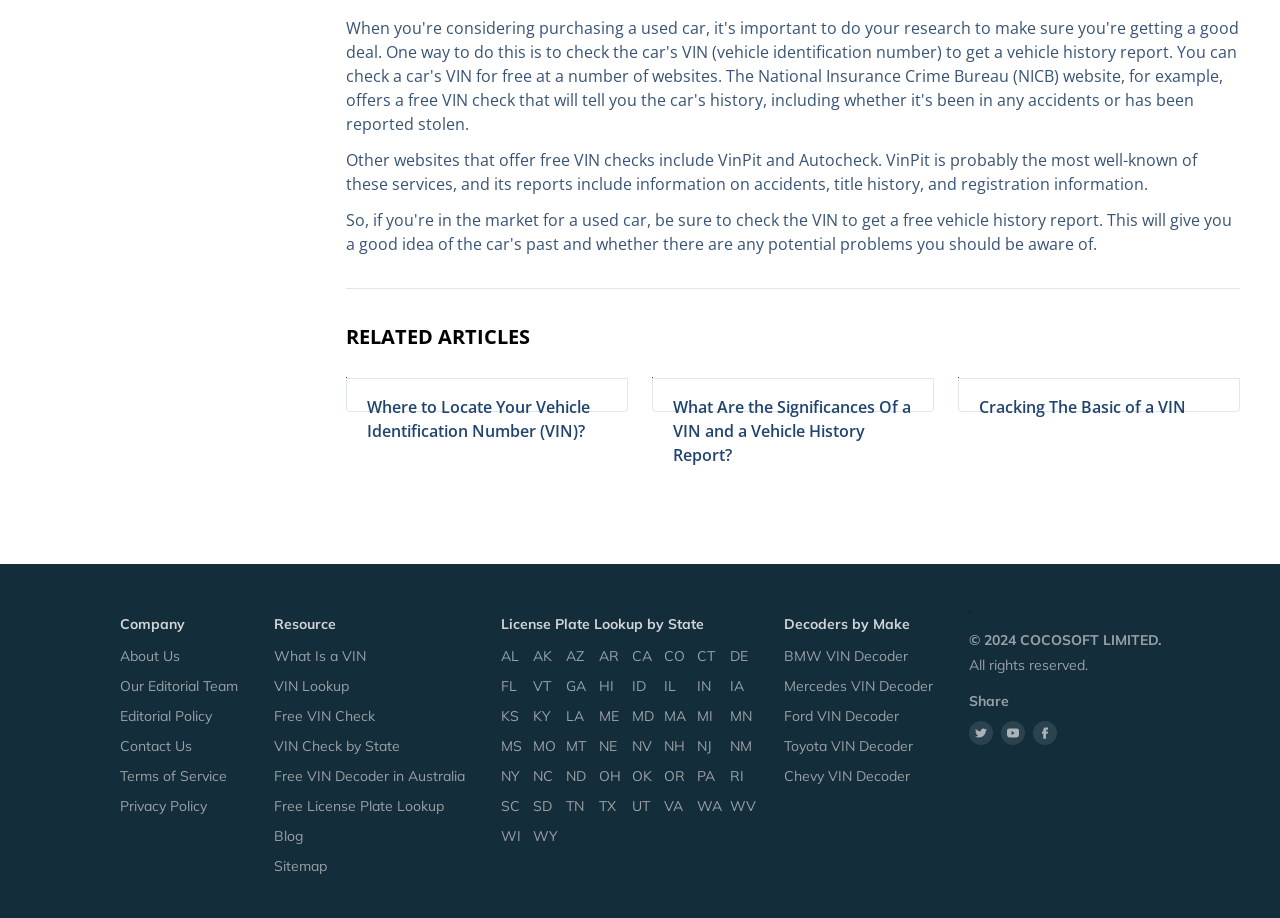Please identify the bounding box coordinates of the element's region that should be clicked to execute the following instruction: "Check recent comment from genosgarage". The bounding box coordinates must be four float numbers between 0 and 1, i.e., [left, top, right, bottom].

None